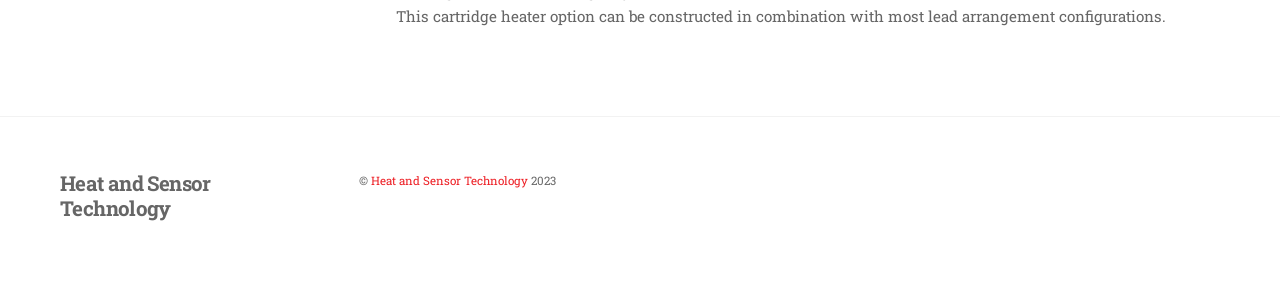Provide a brief response to the question below using one word or phrase:
What is the purpose of the image at the bottom of the webpage?

css.php